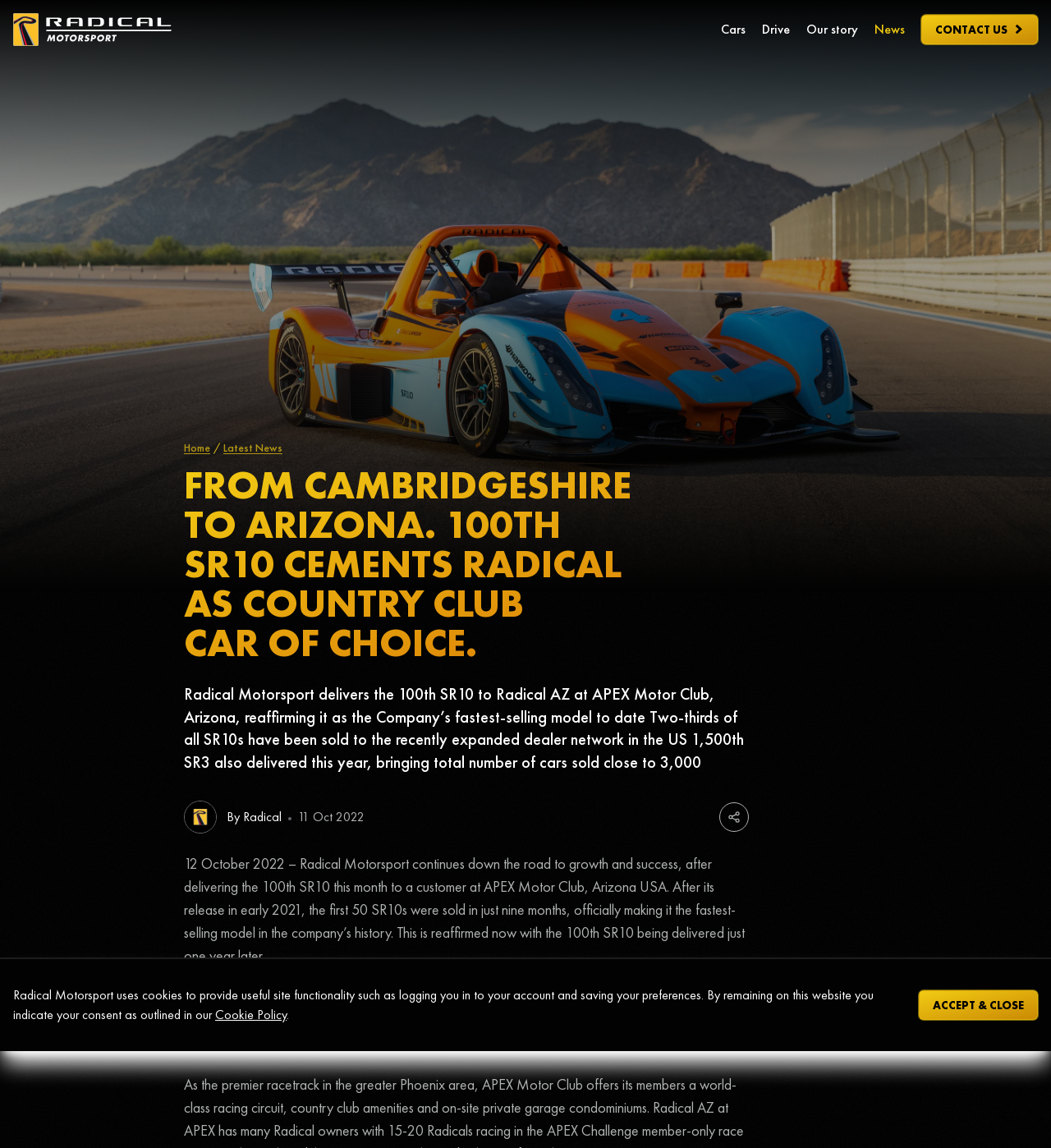Please identify the bounding box coordinates of the area I need to click to accomplish the following instruction: "Click the 'Home' link".

[0.175, 0.383, 0.2, 0.397]